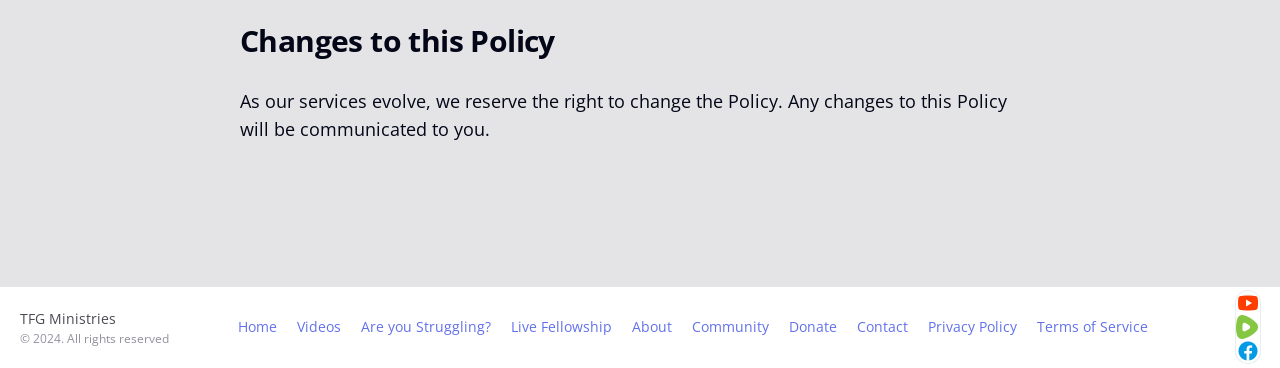Please identify the bounding box coordinates of the element on the webpage that should be clicked to follow this instruction: "visit youtube channel". The bounding box coordinates should be given as four float numbers between 0 and 1, formatted as [left, top, right, bottom].

[0.966, 0.795, 0.984, 0.861]